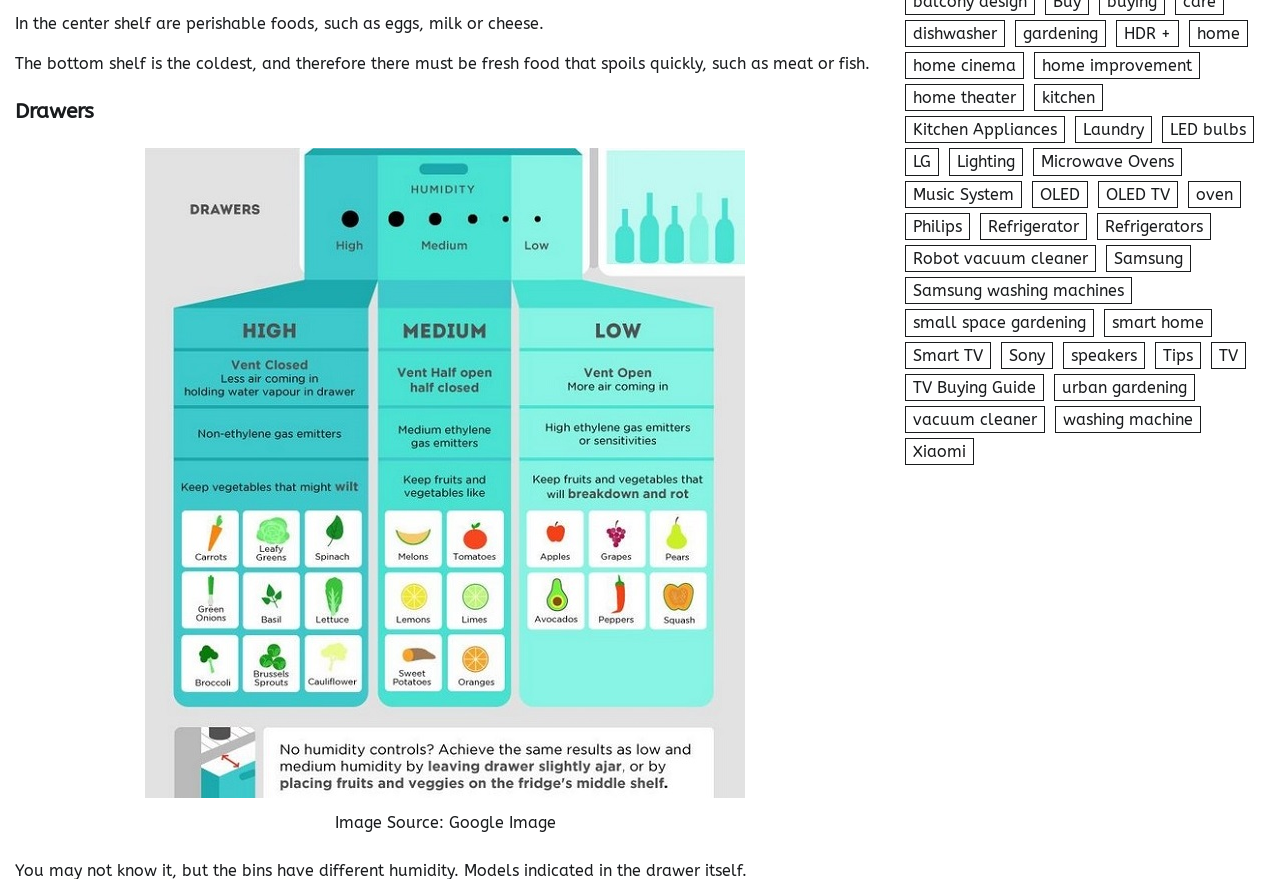Identify the bounding box coordinates for the UI element described as: "Samsung washing machines".

[0.707, 0.315, 0.884, 0.346]